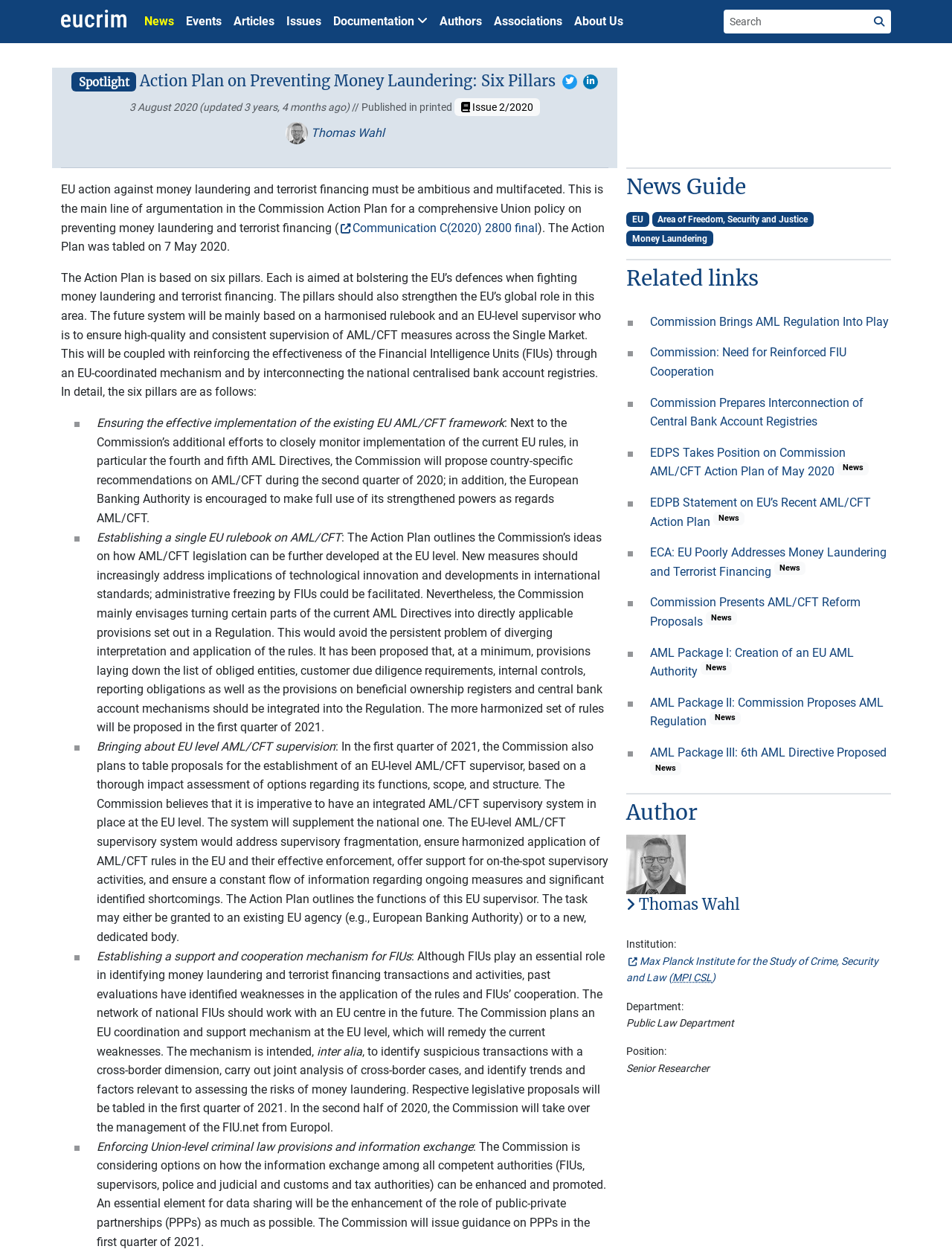Find the bounding box coordinates of the area that needs to be clicked in order to achieve the following instruction: "Go to News page". The coordinates should be specified as four float numbers between 0 and 1, i.e., [left, top, right, bottom].

[0.145, 0.005, 0.189, 0.029]